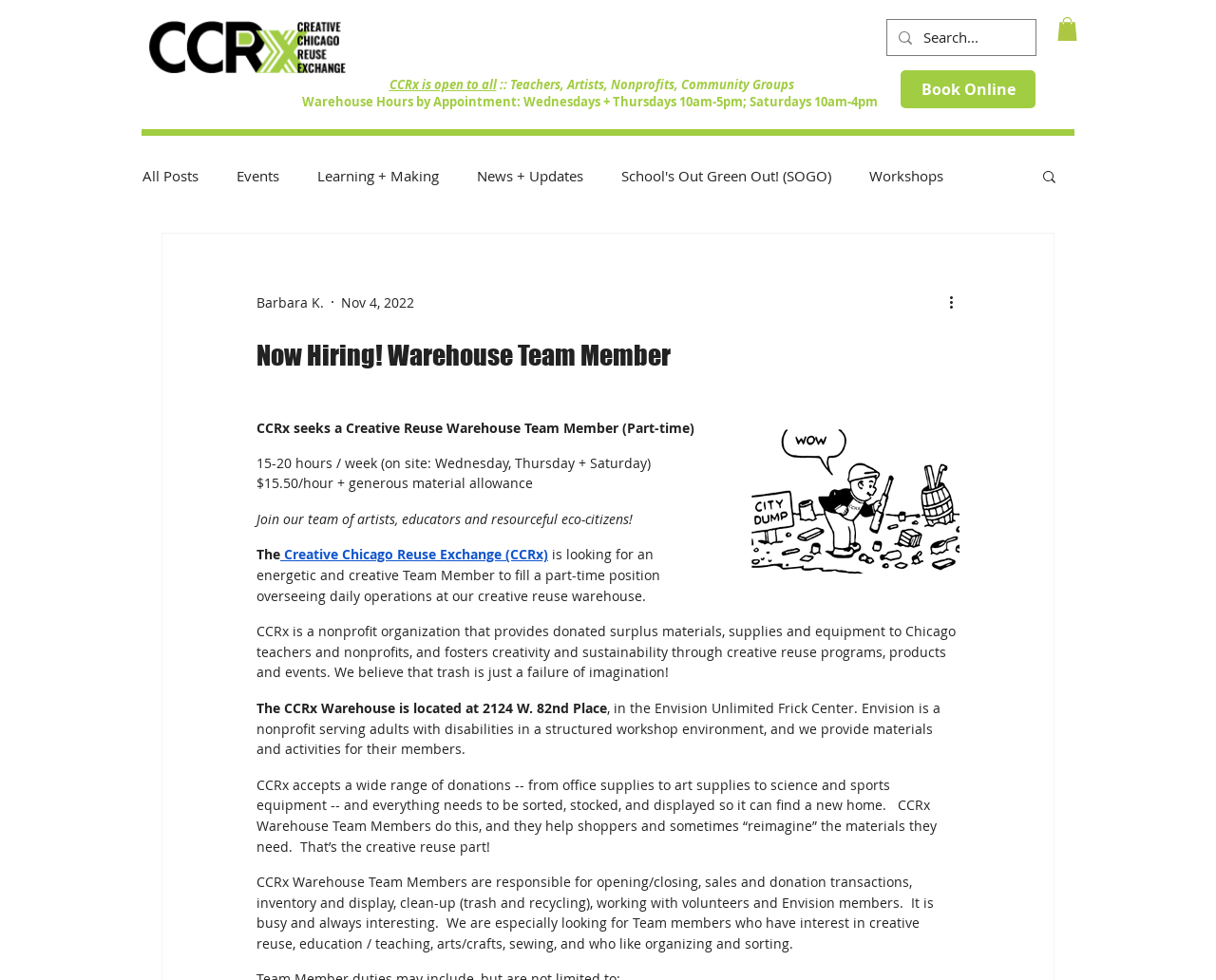Determine the bounding box coordinates for the clickable element required to fulfill the instruction: "Read more about the Creative Chicago Reuse Exchange". Provide the coordinates as four float numbers between 0 and 1, i.e., [left, top, right, bottom].

[0.23, 0.557, 0.451, 0.575]